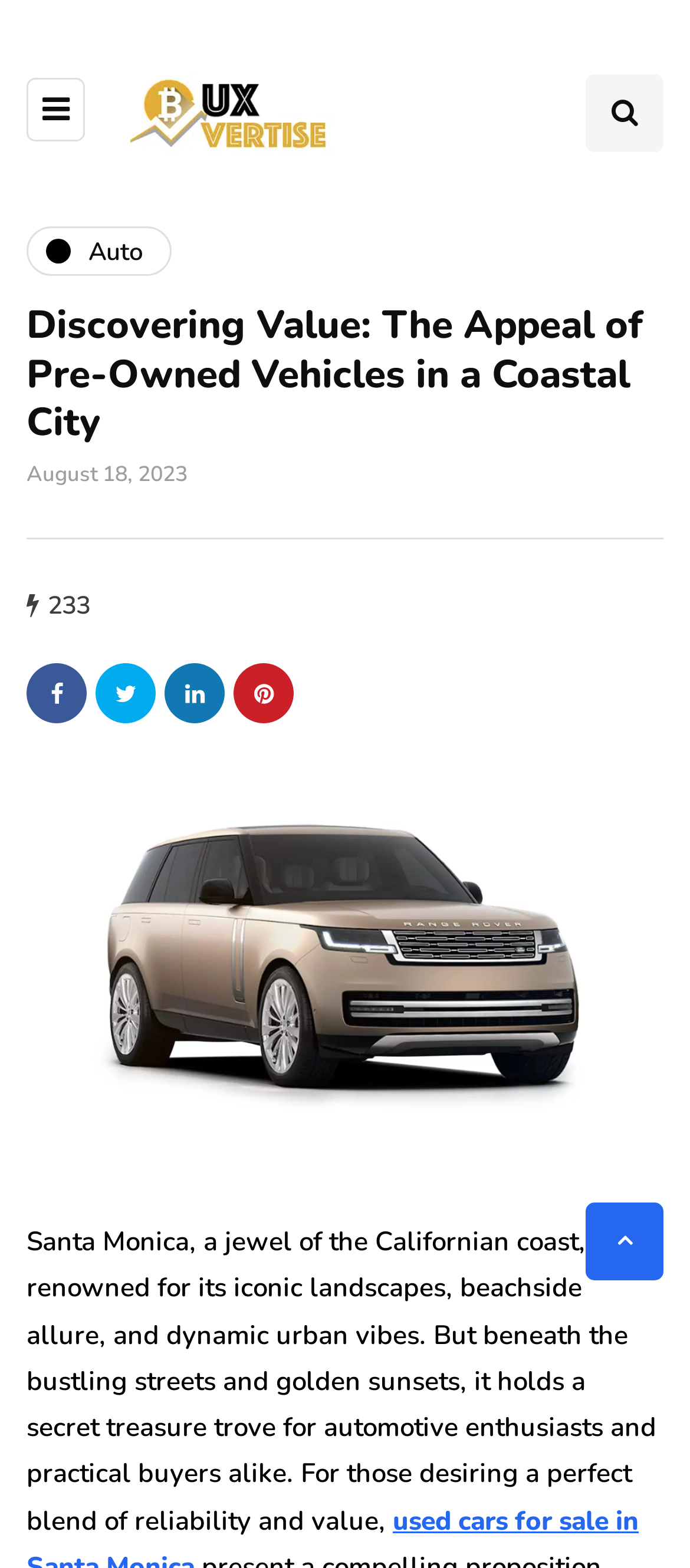From the webpage screenshot, identify the region described by title="Share with LinkedIn". Provide the bounding box coordinates as (top-left x, top-left y, bottom-right x, bottom-right y), with each value being a floating point number between 0 and 1.

[0.238, 0.423, 0.326, 0.462]